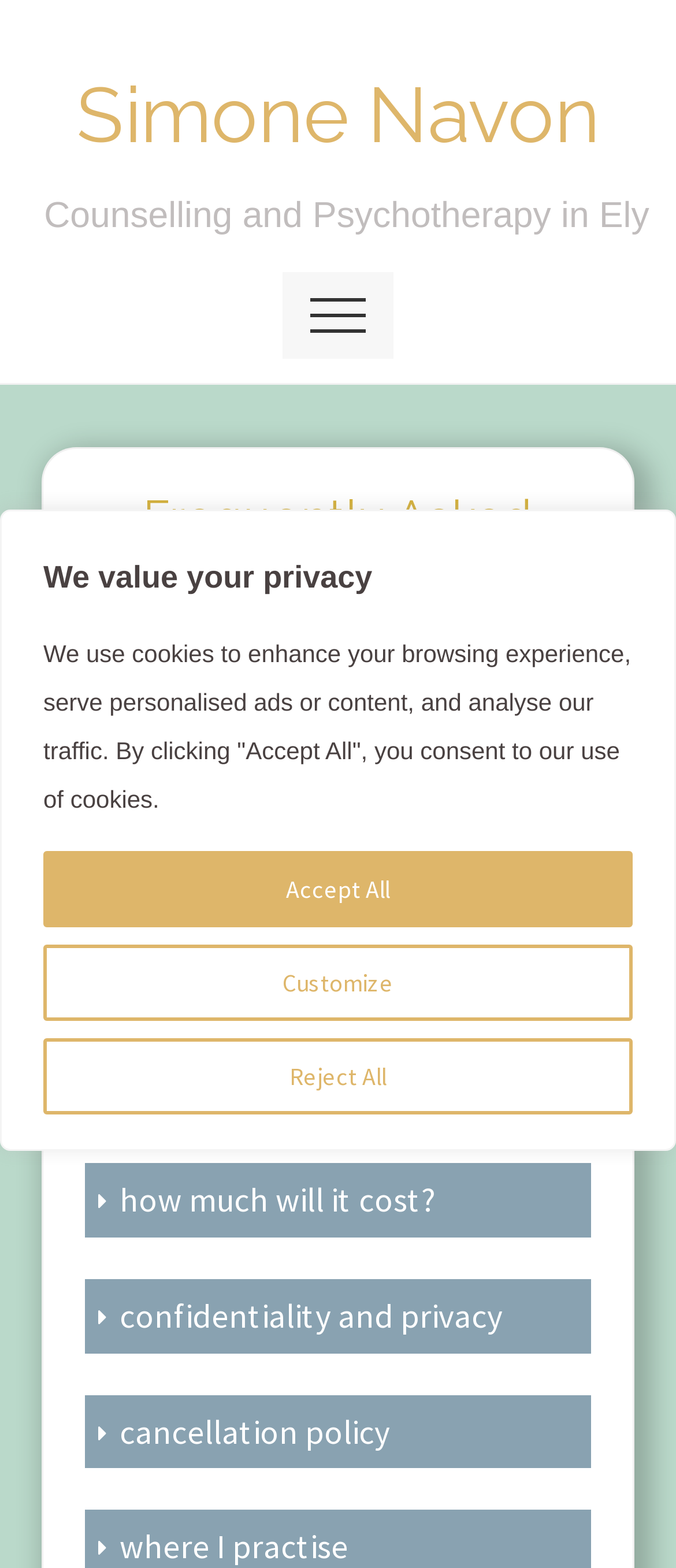Extract the main title from the webpage and generate its text.

Frequently Asked Questions